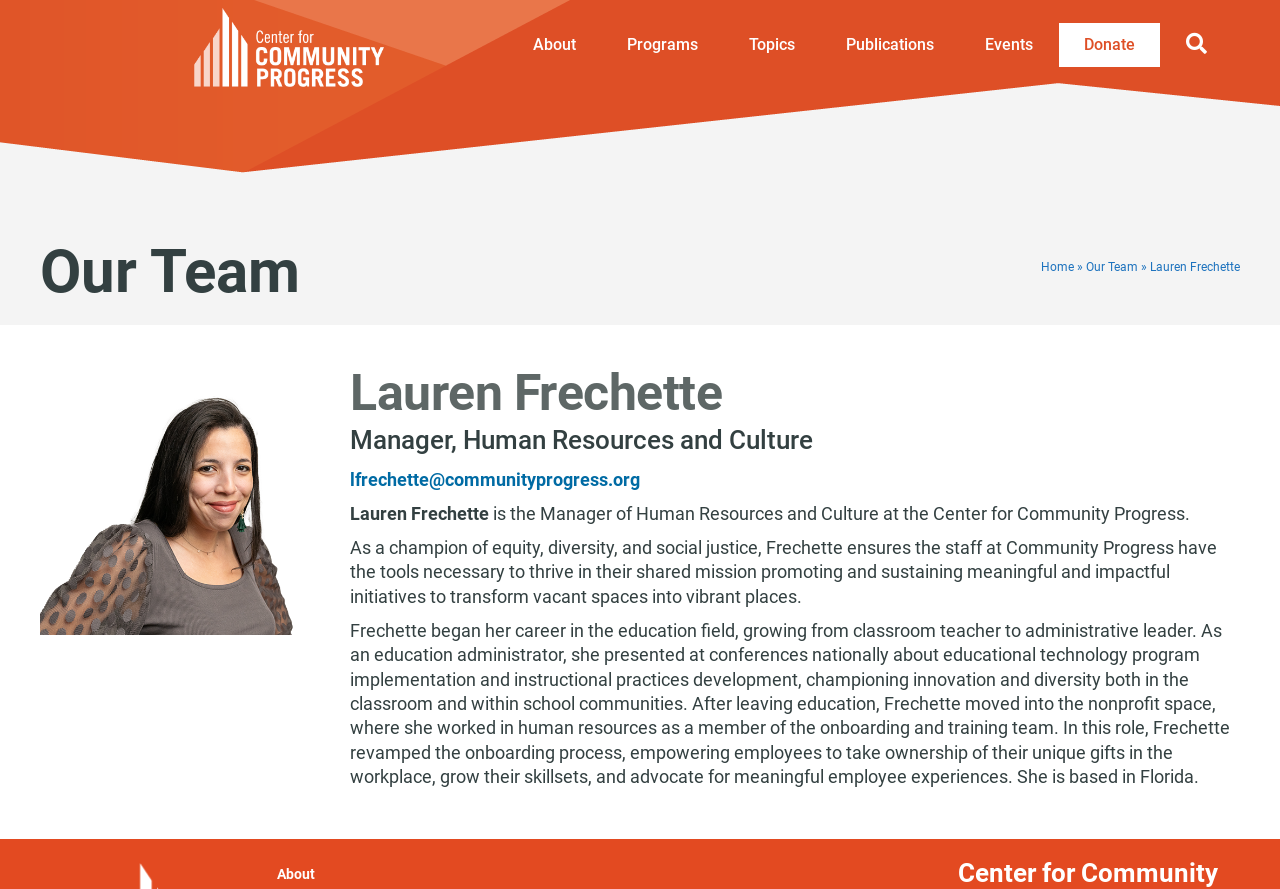What is Lauren Frechette's job title?
Kindly offer a comprehensive and detailed response to the question.

I found this information by looking at the text description of the element with the bounding box coordinates [0.273, 0.478, 0.635, 0.511], which says 'Lauren Frechette' and then 'Manager, Human Resources and Culture'.